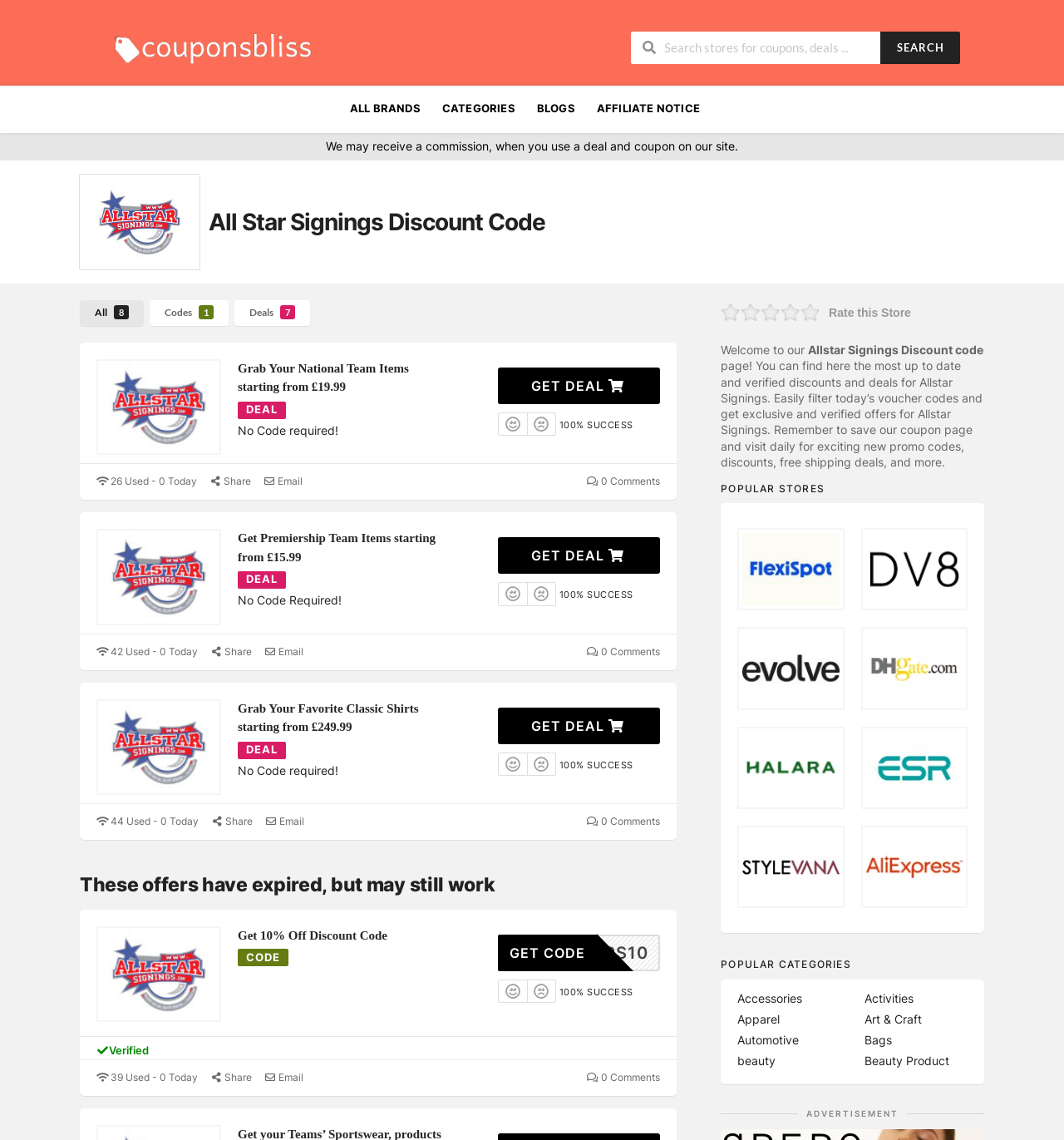What is the purpose of this webpage?
Using the image provided, answer with just one word or phrase.

Find Allstar Signings coupons